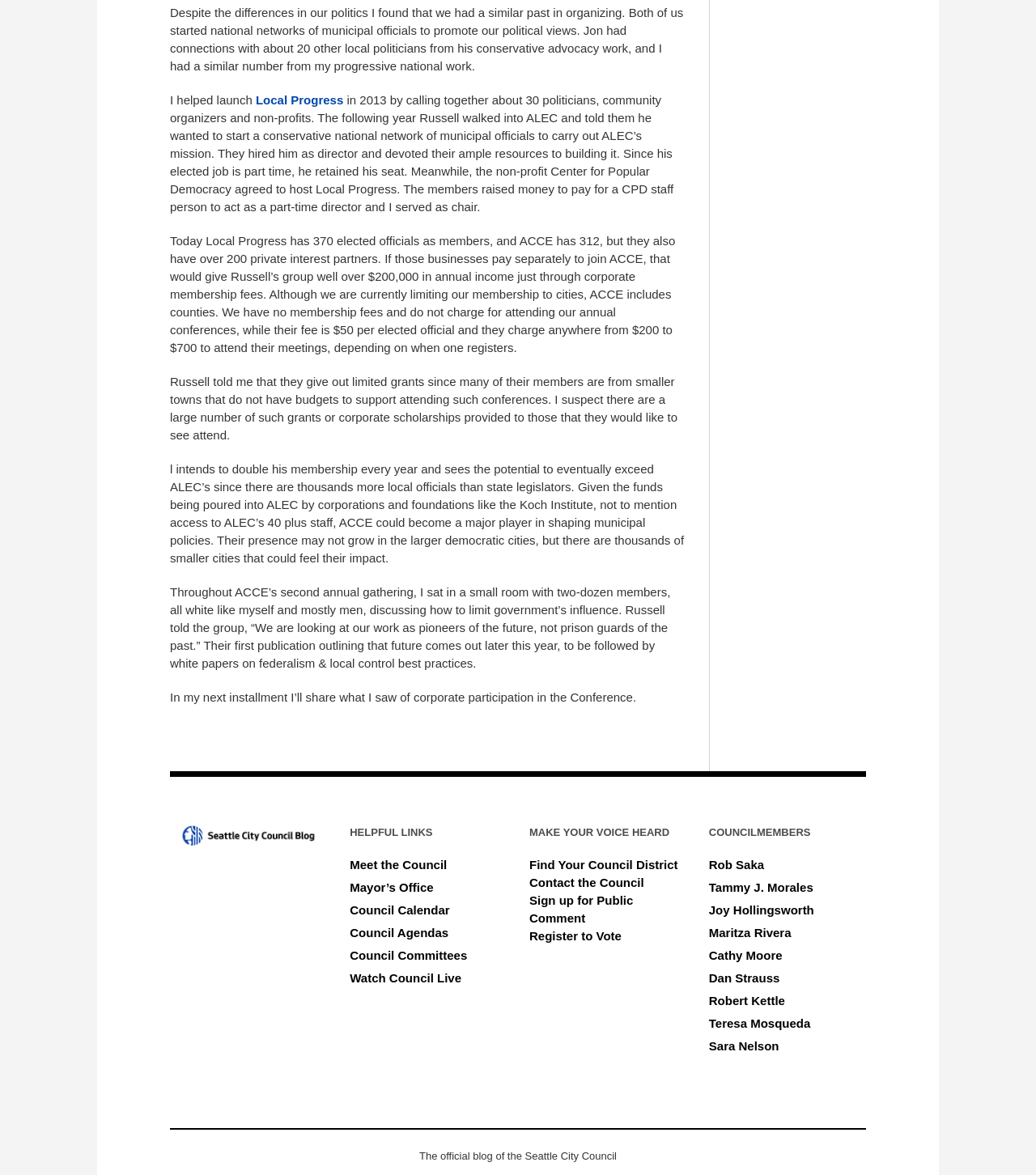Identify the bounding box coordinates of the clickable region necessary to fulfill the following instruction: "Visit 'Meet the Council'". The bounding box coordinates should be four float numbers between 0 and 1, i.e., [left, top, right, bottom].

[0.338, 0.73, 0.431, 0.742]